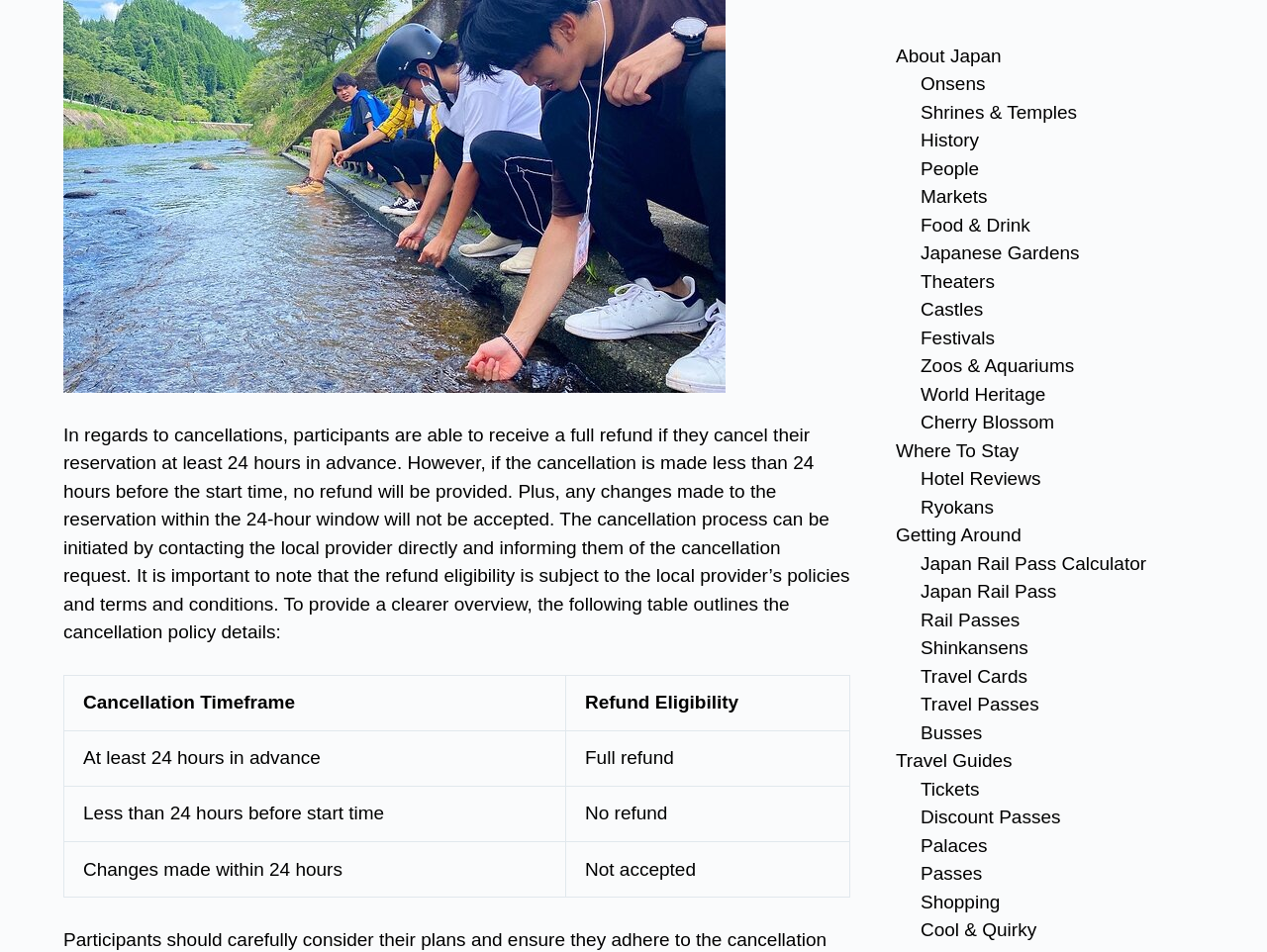How can users initiate the cancellation process?
Offer a detailed and exhaustive answer to the question.

According to the text, users can initiate the cancellation process by contacting the local provider directly and informing them of their cancellation request. This is the process outlined for users who need to cancel their reservations.